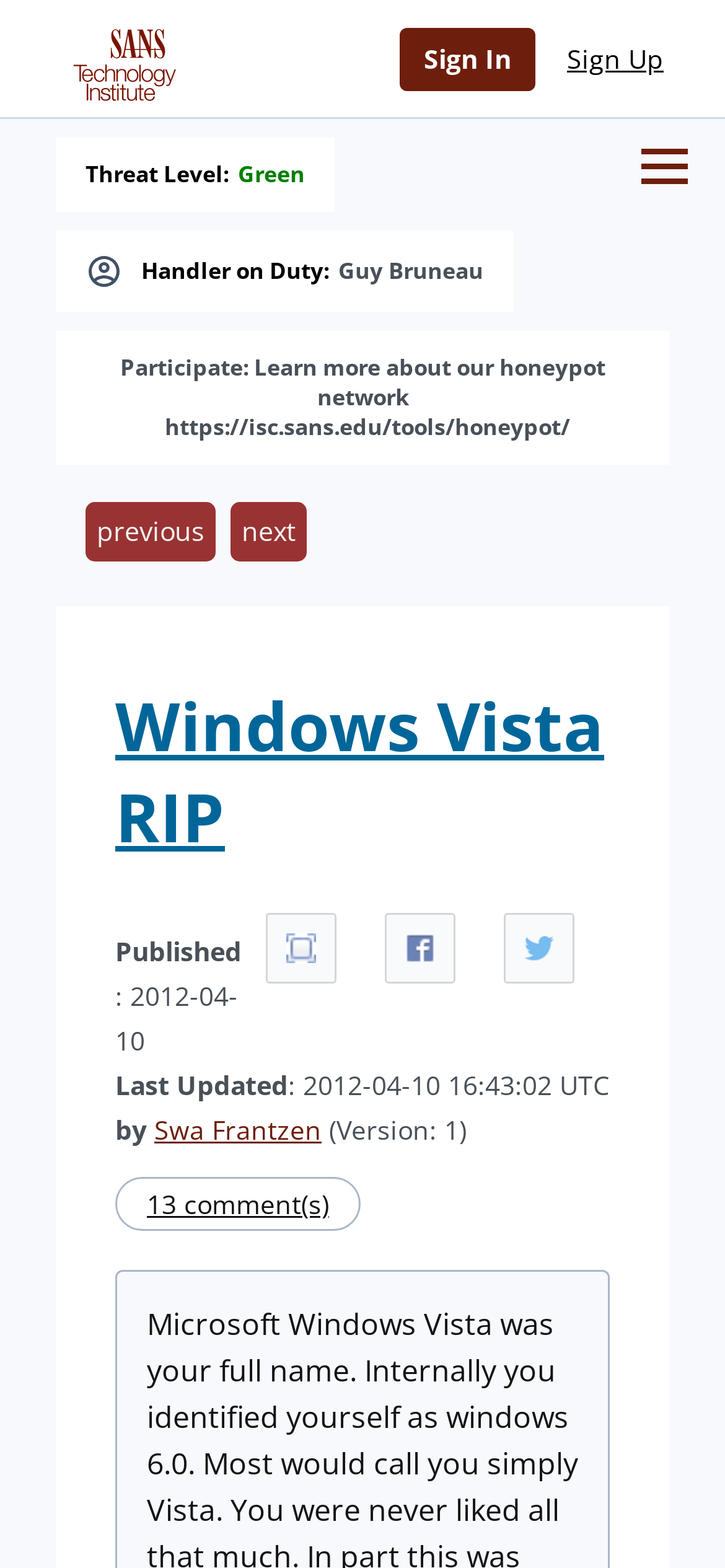What is the publication date of this article?
Refer to the image and provide a thorough answer to the question.

I found the answer by looking at the 'Published' section, which is located above the 'Last Updated' section. The publication date is indicated by the text ': 2012-04-10'.